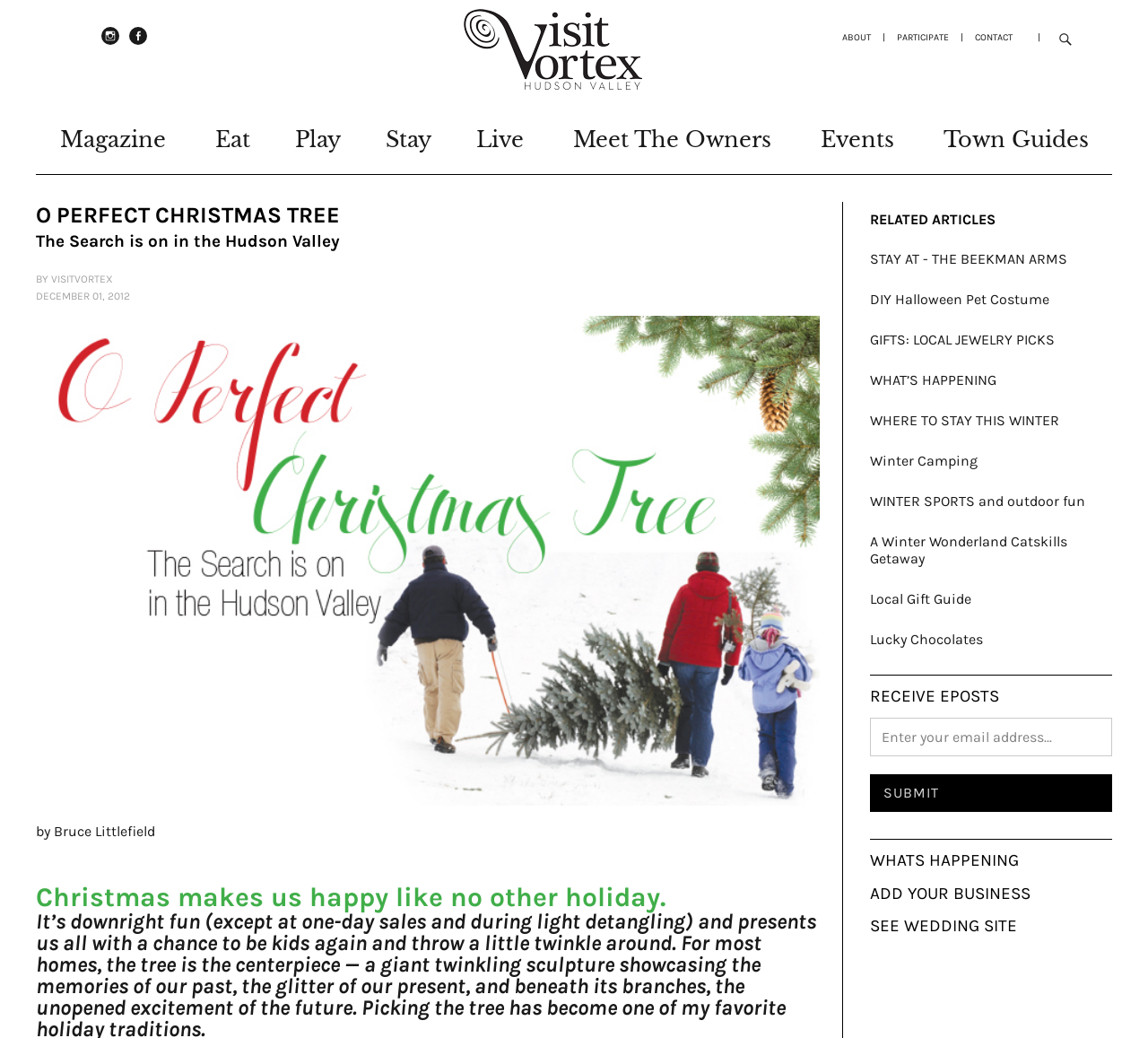Locate the bounding box of the UI element based on this description: "Local Gift Guide". Provide four float numbers between 0 and 1 as [left, top, right, bottom].

[0.758, 0.569, 0.846, 0.585]